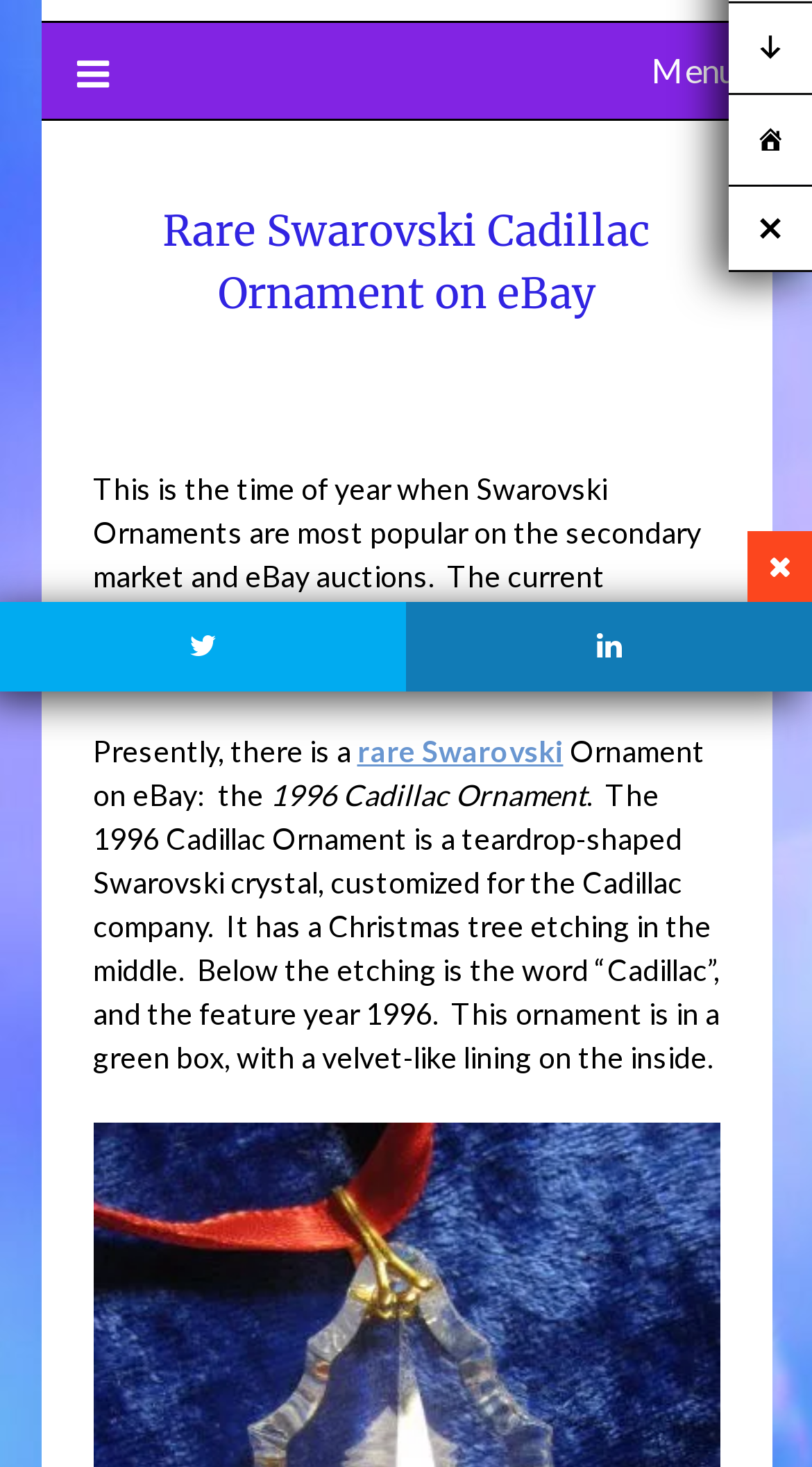Give the bounding box coordinates for the element described by: "title="Linkedin"".

[0.5, 0.411, 1.0, 0.471]